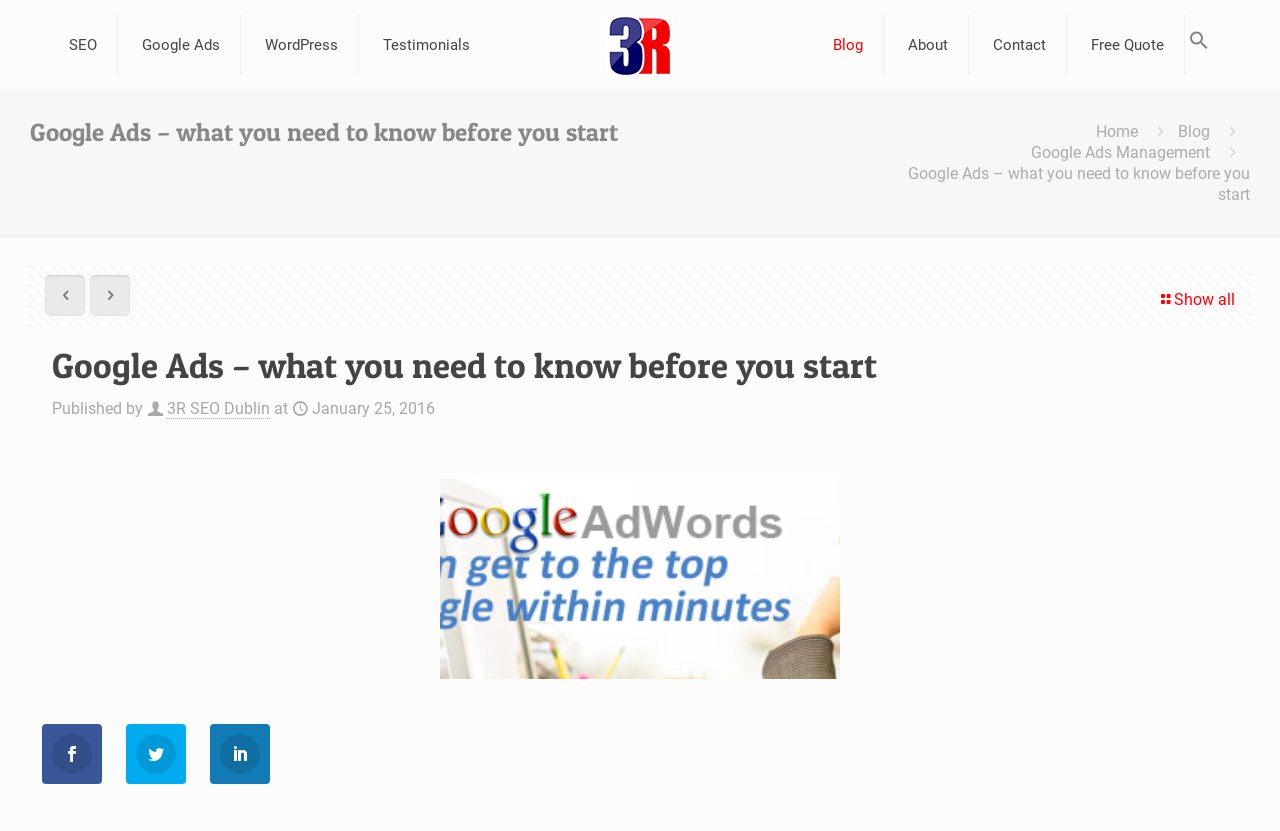Please identify and generate the text content of the webpage's main heading.

Google Ads – what you need to know before you start